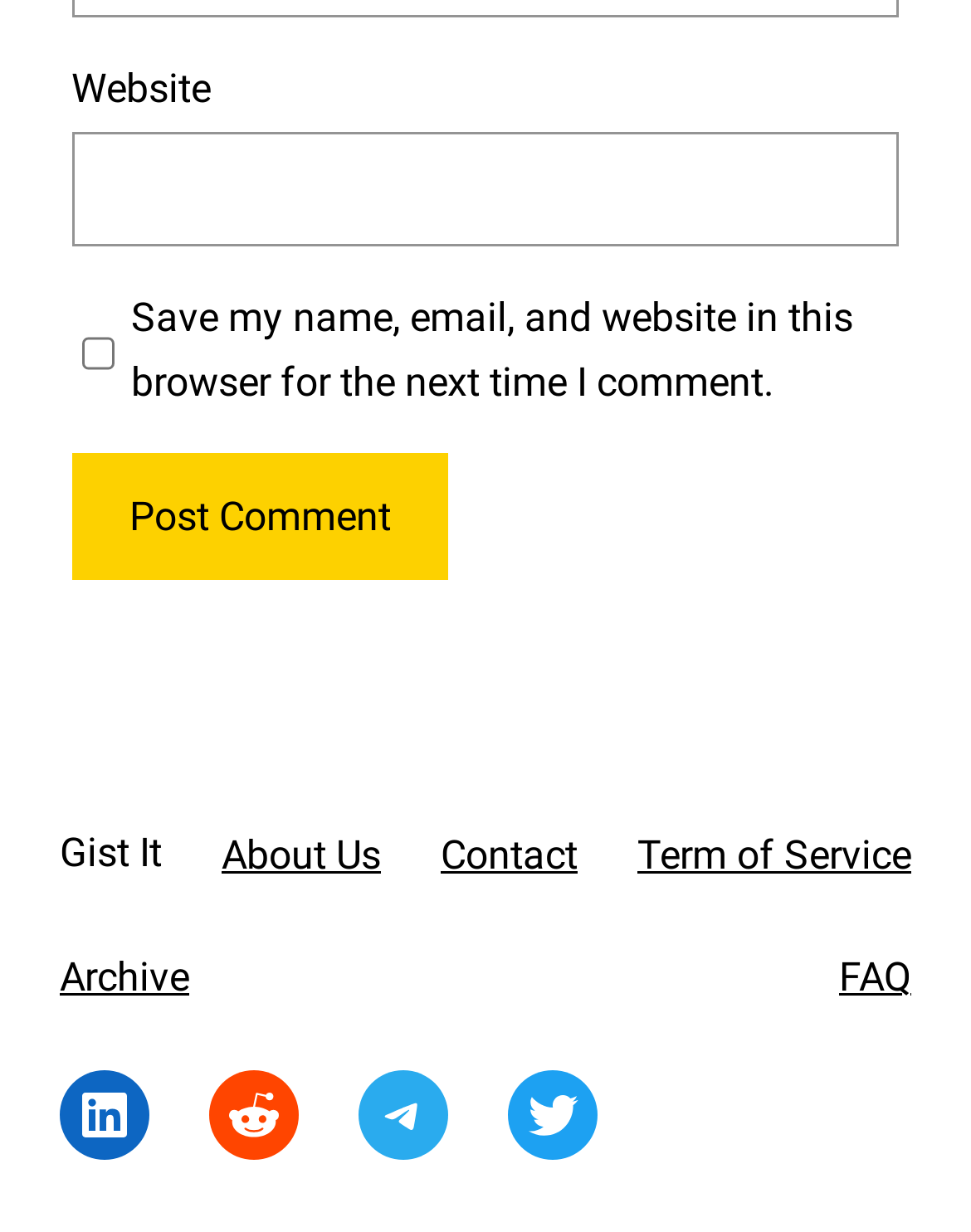Specify the bounding box coordinates for the region that must be clicked to perform the given instruction: "Read about us".

[0.228, 0.674, 0.392, 0.713]